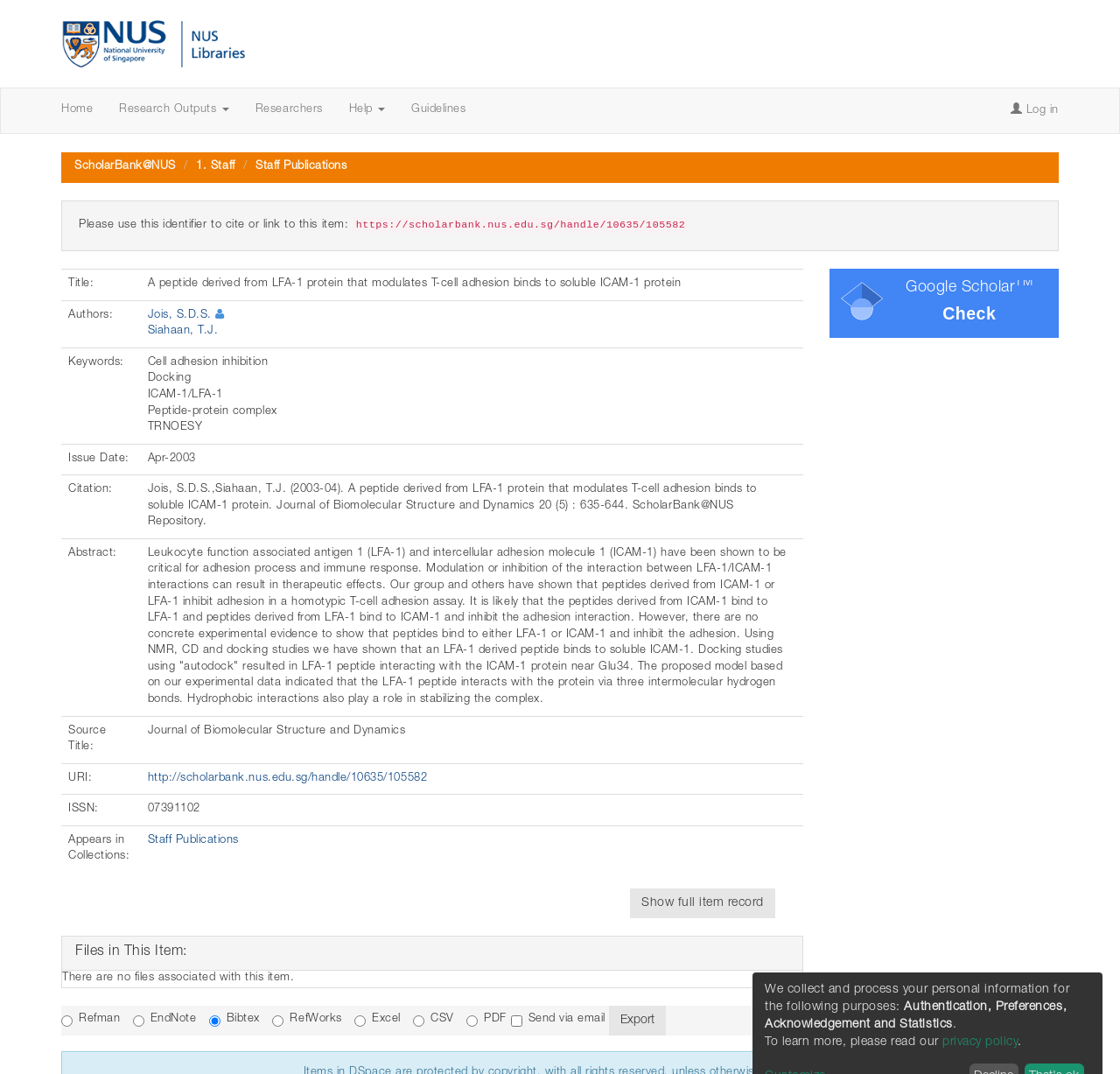Provide the bounding box coordinates for the UI element that is described by this text: "Effective Bed bug Control". The coordinates should be in the form of four float numbers between 0 and 1: [left, top, right, bottom].

None